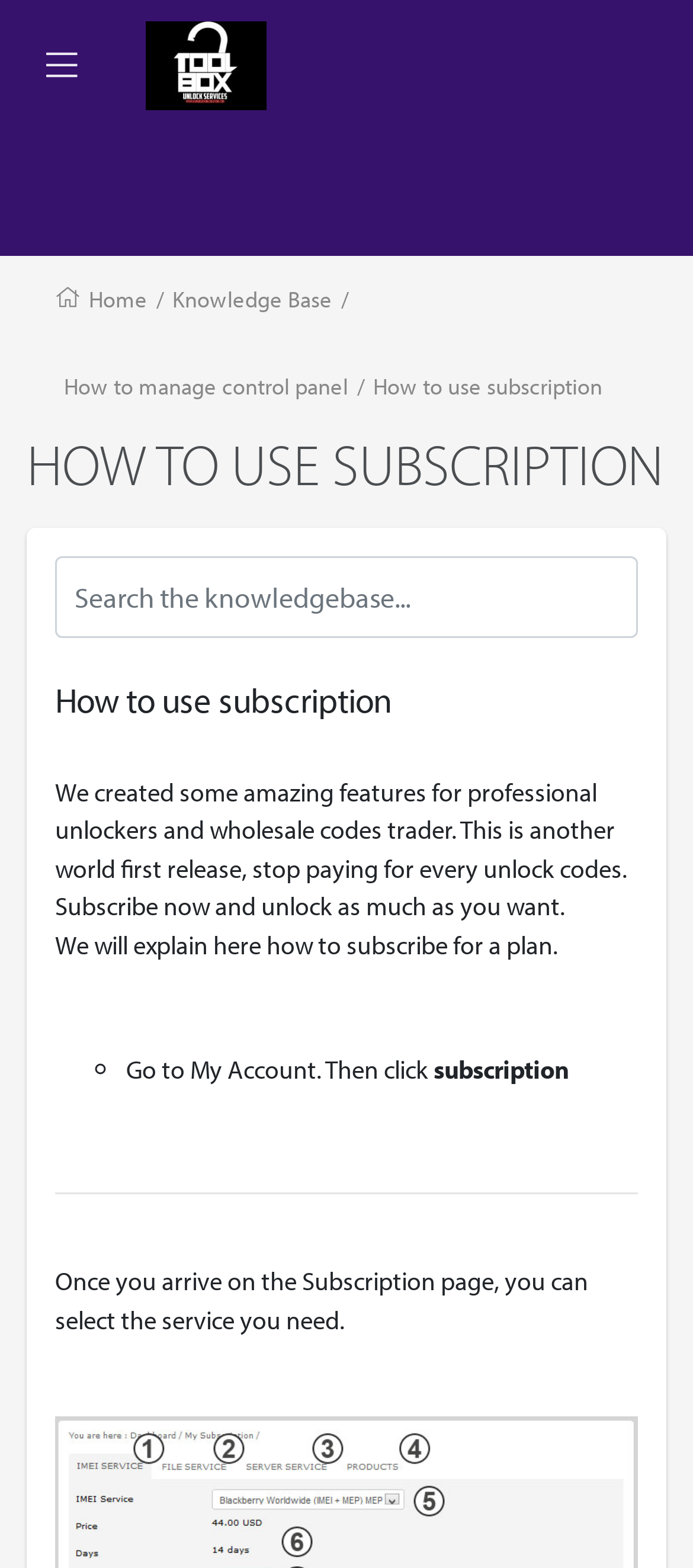What is the purpose of the subscription?
Please ensure your answer to the question is detailed and covers all necessary aspects.

Based on the webpage content, it seems that the subscription is intended for professional unlockers and wholesale codes traders, allowing them to unlock as many codes as they want without paying for each one.